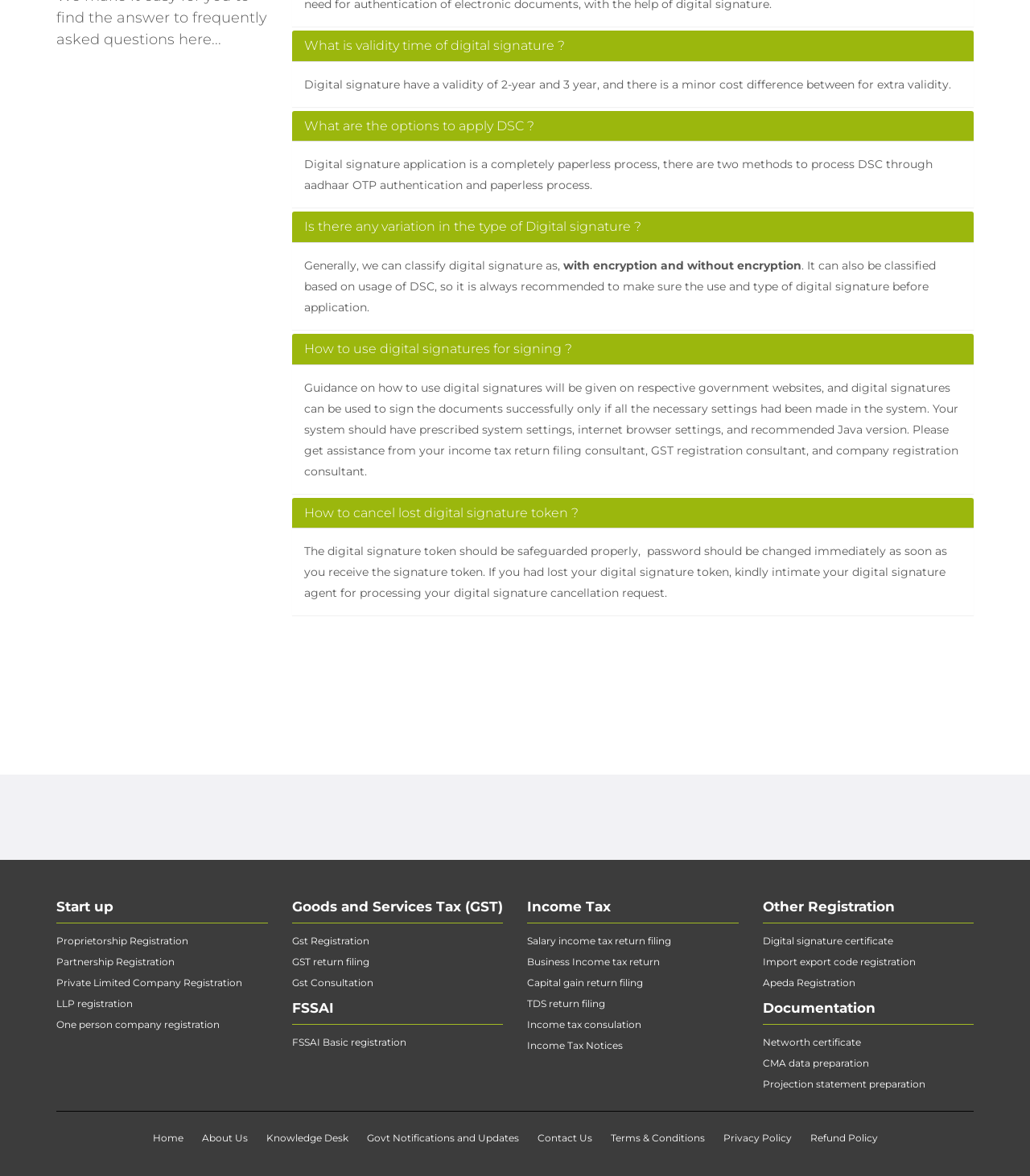Determine the bounding box coordinates for the area that should be clicked to carry out the following instruction: "Click on 'Proprietorship Registration'".

[0.055, 0.792, 0.26, 0.809]